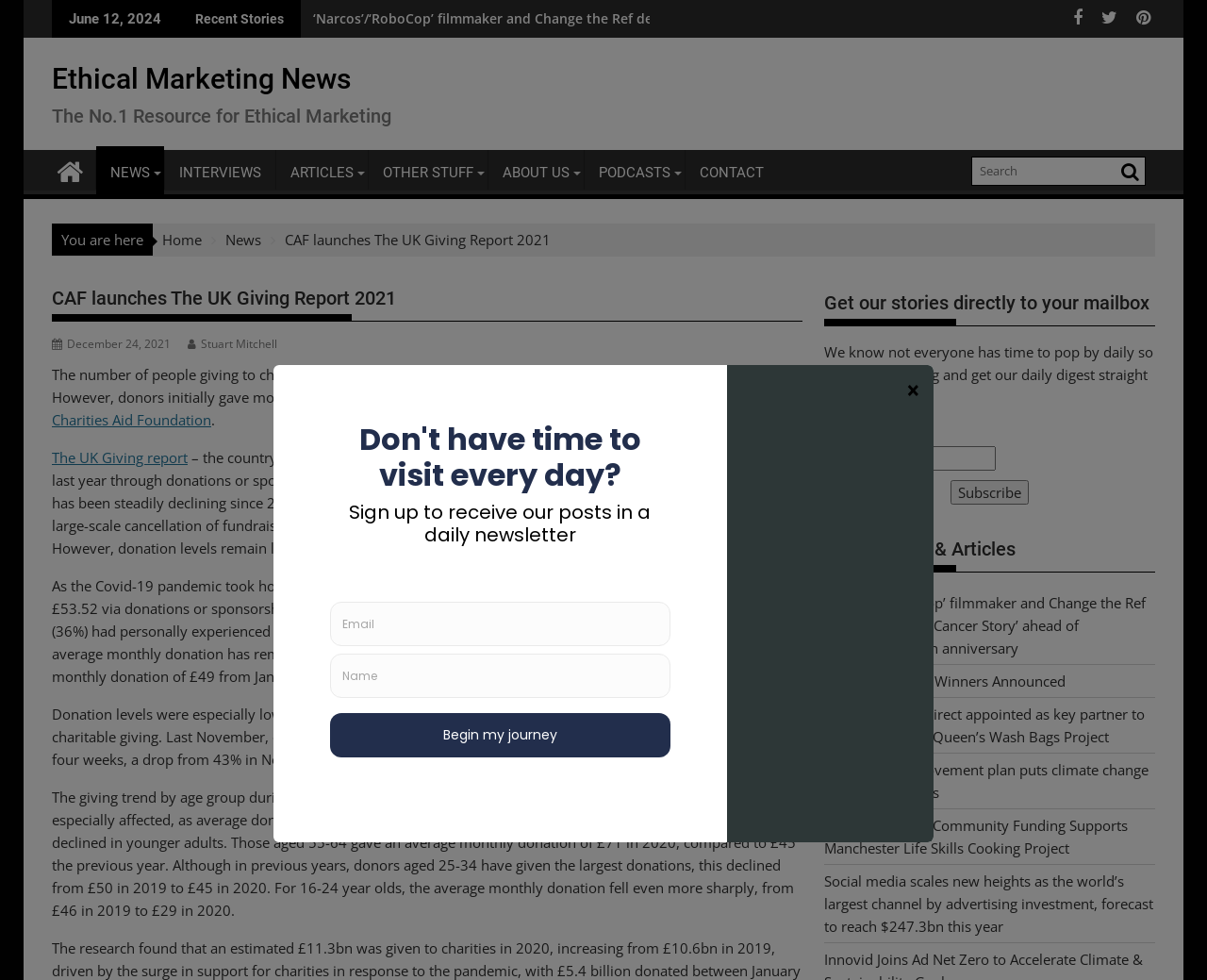Please determine the bounding box coordinates of the element's region to click in order to carry out the following instruction: "Subscribe to the newsletter". The coordinates should be four float numbers between 0 and 1, i.e., [left, top, right, bottom].

[0.788, 0.49, 0.852, 0.515]